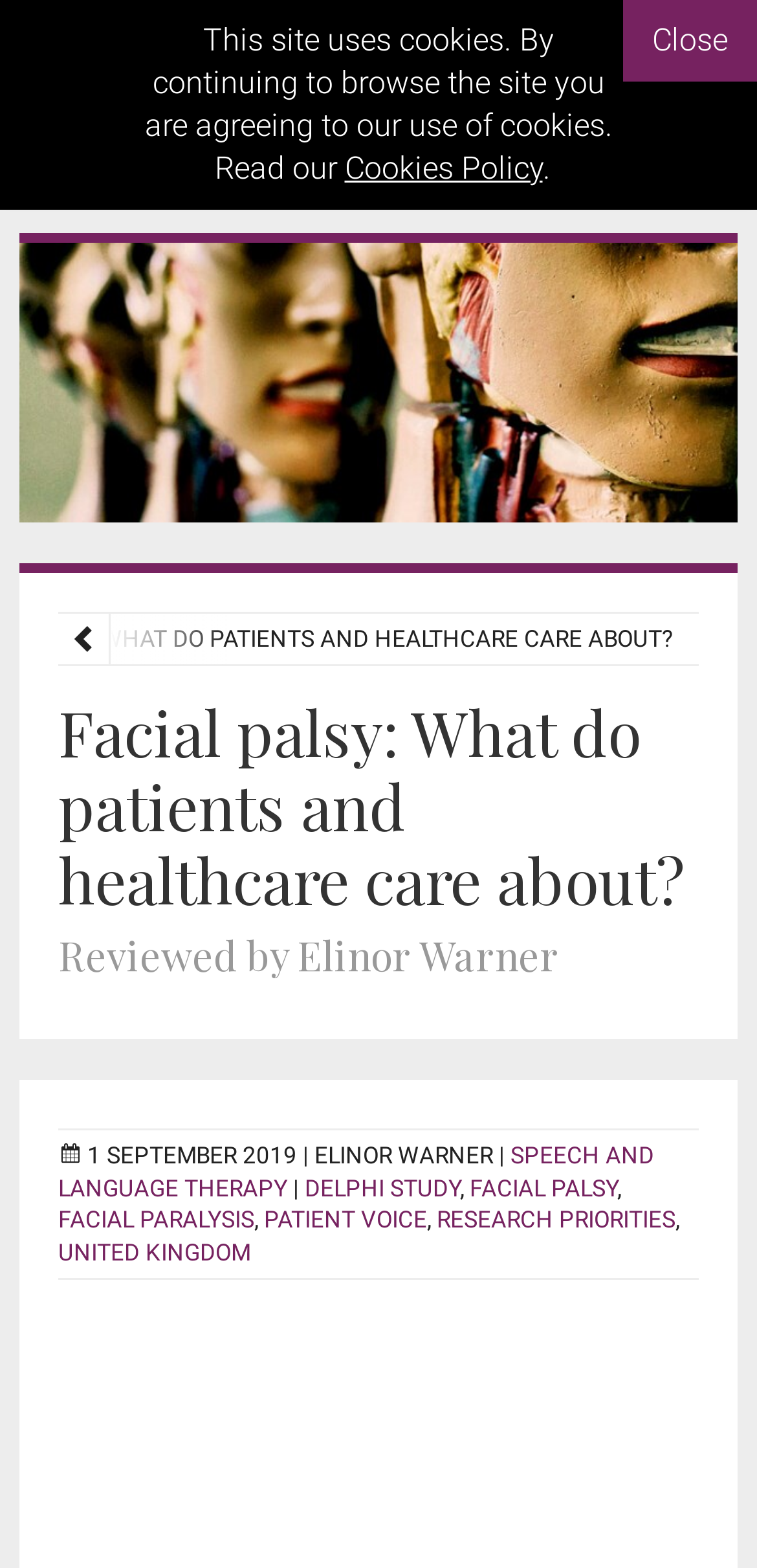Give a complete and precise description of the webpage's appearance.

The webpage is about facial palsy, specifically discussing what patients and healthcare professionals care about. At the top, there is a notification about the site using cookies, with a link to the Cookies Policy and a Close button. Below this, there is a layout table with a link to ENT & Audiology News, accompanied by an image.

On the left side, there is a navigation menu with two icons, represented by Unicode characters \ue917 and \ue916. The main content of the page is a heading that reads "Facial palsy: What do patients and healthcare care about? Reviewed by Elinor Warner", which takes up a significant portion of the page.

Below the heading, there is a section with the publication date "1 SEPTEMBER 2019" and the author's name "ELINOR WARNER". This is followed by a series of links to related topics, including "SPEECH AND LANGUAGE THERAPY", "DELPHI STUDY", "FACIAL PALSY", "FACIAL PARALYSIS", "PATIENT VOICE", "RESEARCH PRIORITIES", and "UNITED KINGDOM". These links are arranged horizontally, with commas separating them.